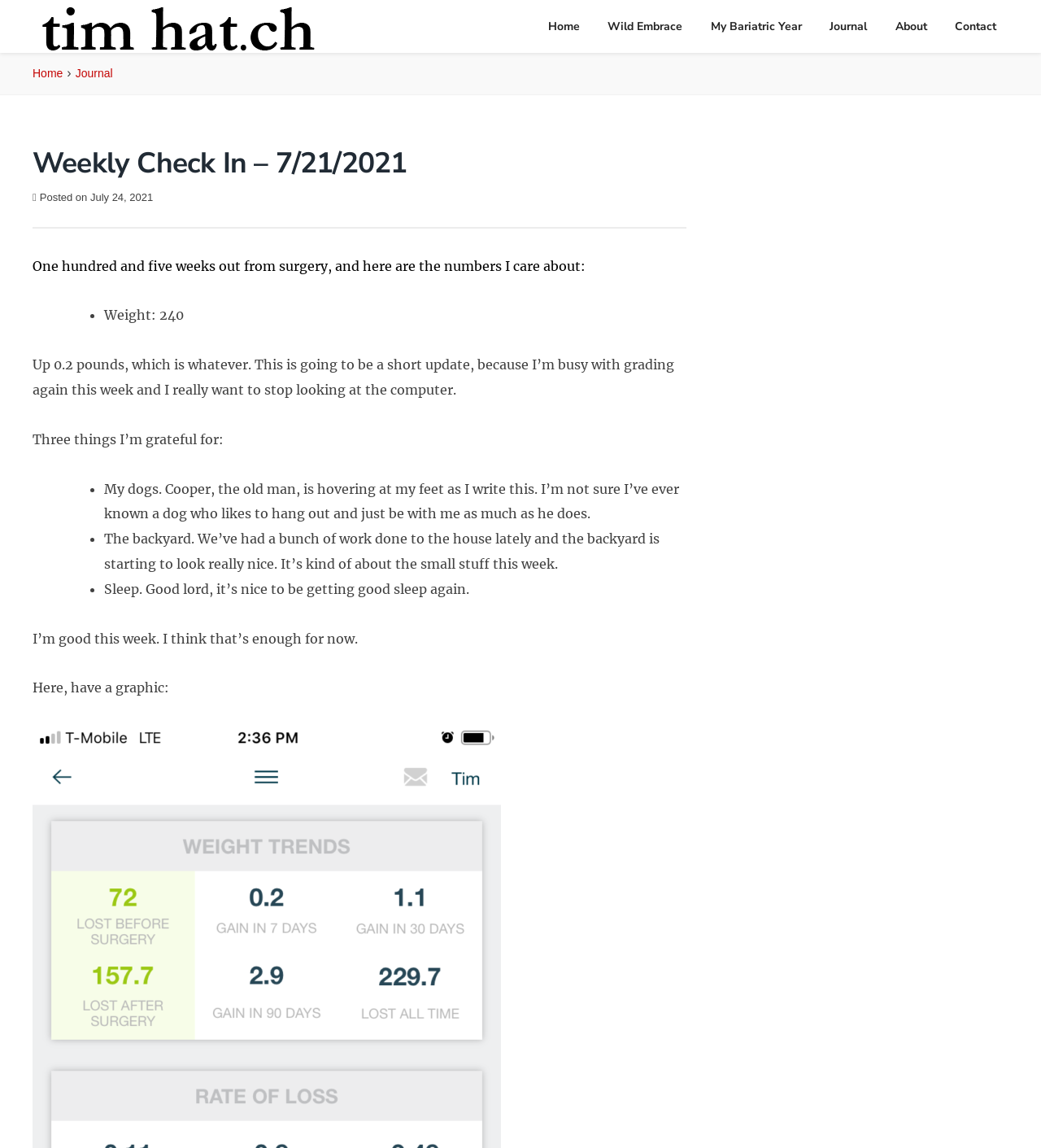Explain in detail what is displayed on the webpage.

This webpage is a personal blog post titled "Weekly Check In – 7/21/2021" by Tim Hatch, an educator and author. At the top of the page, there is a small image and a link to an unknown destination. Below this, there is a navigation menu with links to "Home", "Wild Embrace", "My Bariatric Year", "Journal", "About", and "Contact".

The main content of the page is a journal entry, which starts with a heading that matches the title of the page. The entry begins by mentioning that the author is 105 weeks out from surgery and shares some numbers they care about. Below this, there is a list of three things the author is grateful for, including their dogs, their backyard, and good sleep.

The text is divided into paragraphs, with some sections having bullet points. The author mentions that they are busy with grading and wants to take a break from looking at the computer, so the update will be short. They also mention that they are grateful for small things in life.

At the bottom of the page, there is a mention of a graphic, but it is not clear what the graphic is or what it represents. Overall, the page has a simple layout with a focus on the author's personal journal entry.